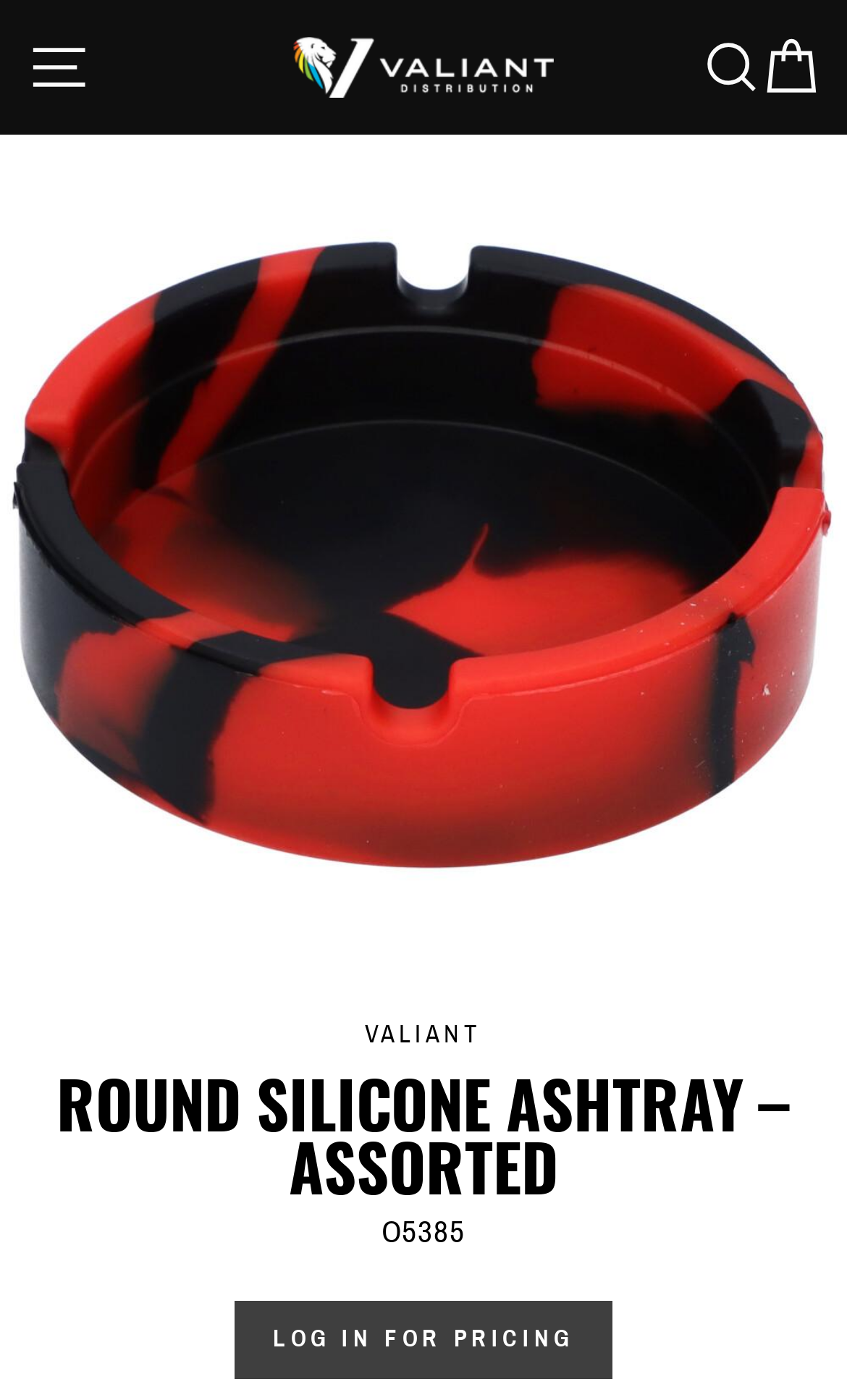Identify the bounding box coordinates for the UI element described as: "aria-label="Search..." name="q" placeholder="Search..."". The coordinates should be provided as four floats between 0 and 1: [left, top, right, bottom].

None